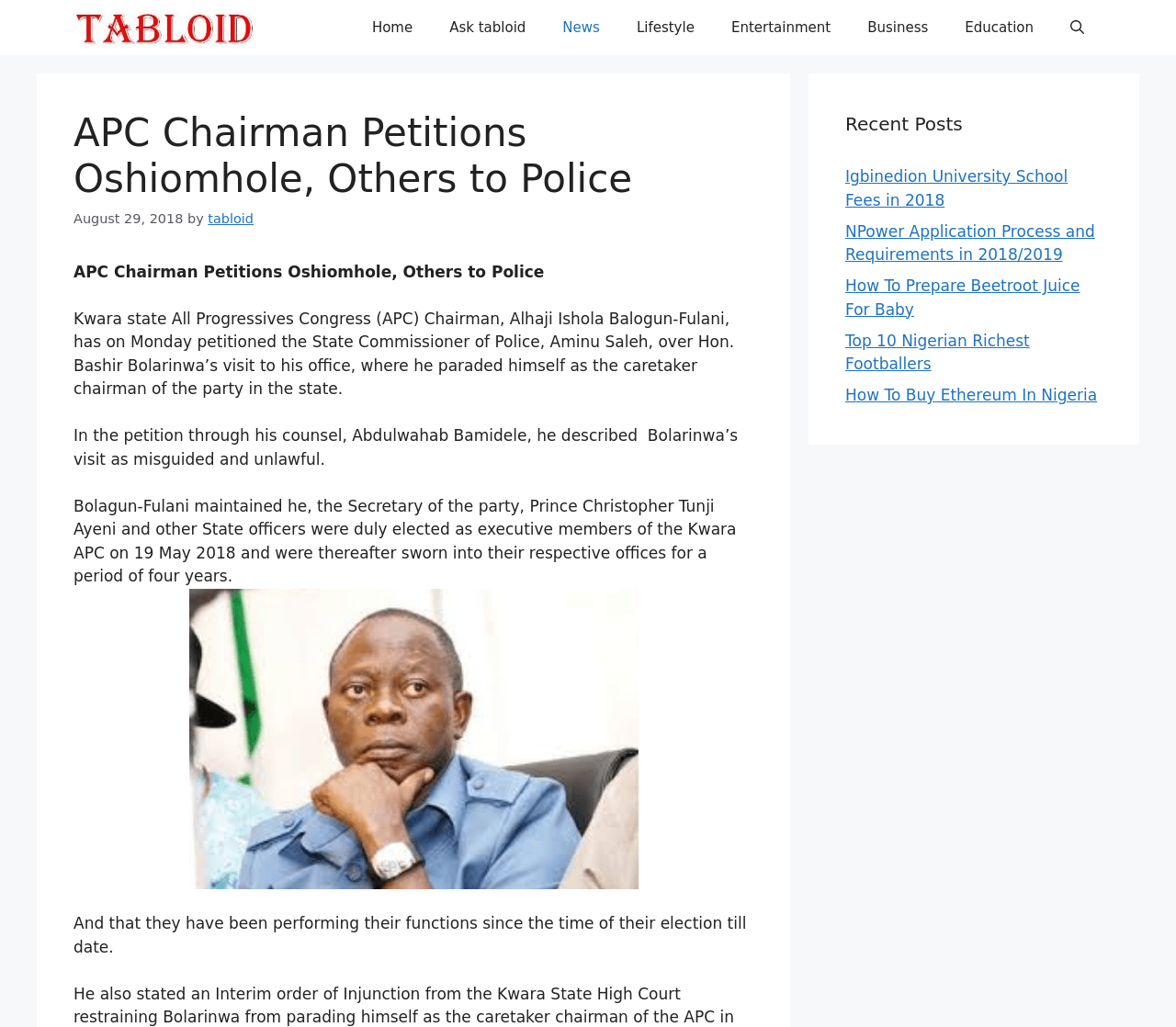Locate the UI element described by Top 10 Nigerian Richest Footballers in the provided webpage screenshot. Return the bounding box coordinates in the format (top-left x, top-left y, bottom-right x, bottom-right y), ensuring all values are between 0 and 1.

[0.719, 0.322, 0.876, 0.363]